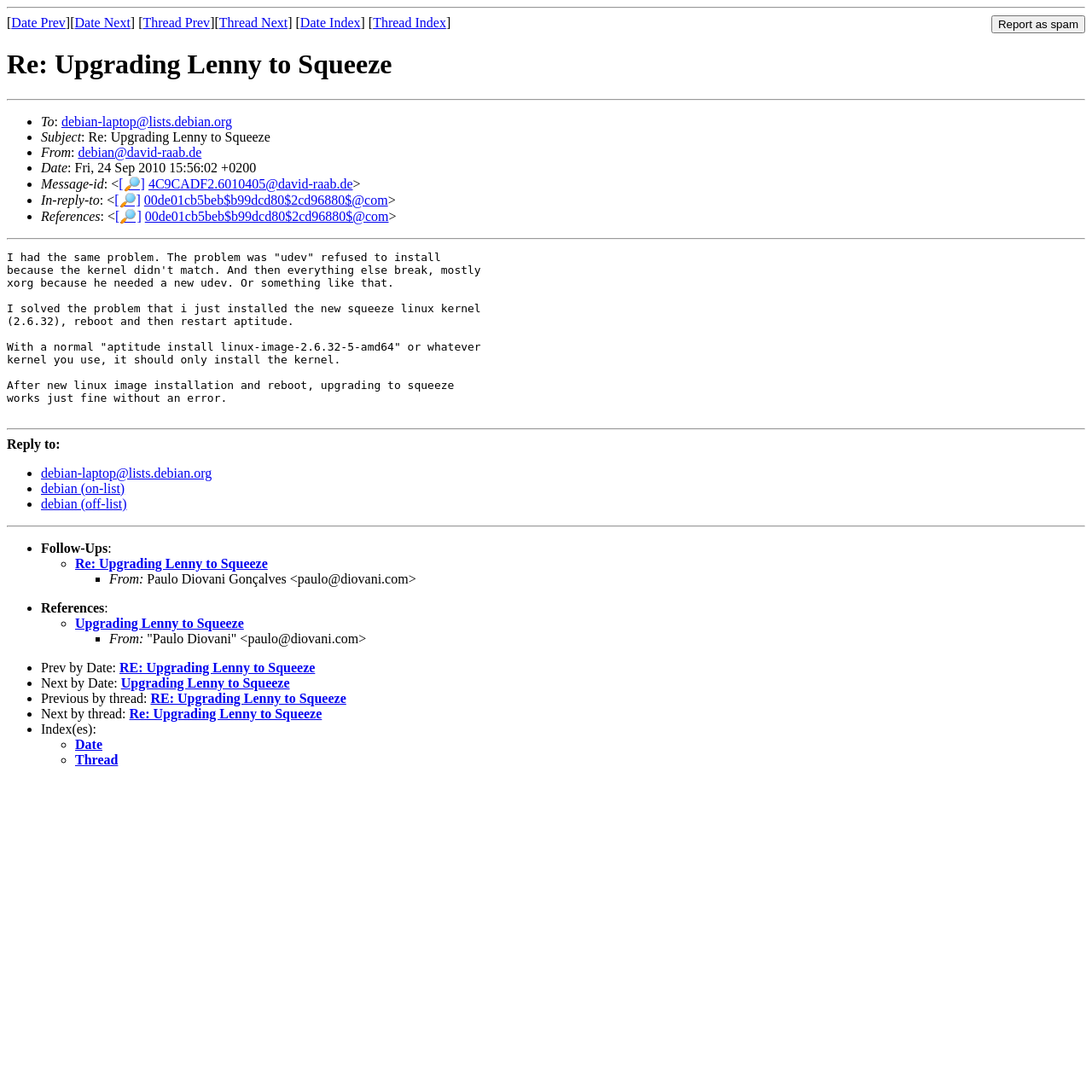Pinpoint the bounding box coordinates of the clickable area necessary to execute the following instruction: "Follow up the conversation". The coordinates should be given as four float numbers between 0 and 1, namely [left, top, right, bottom].

[0.038, 0.495, 0.099, 0.508]